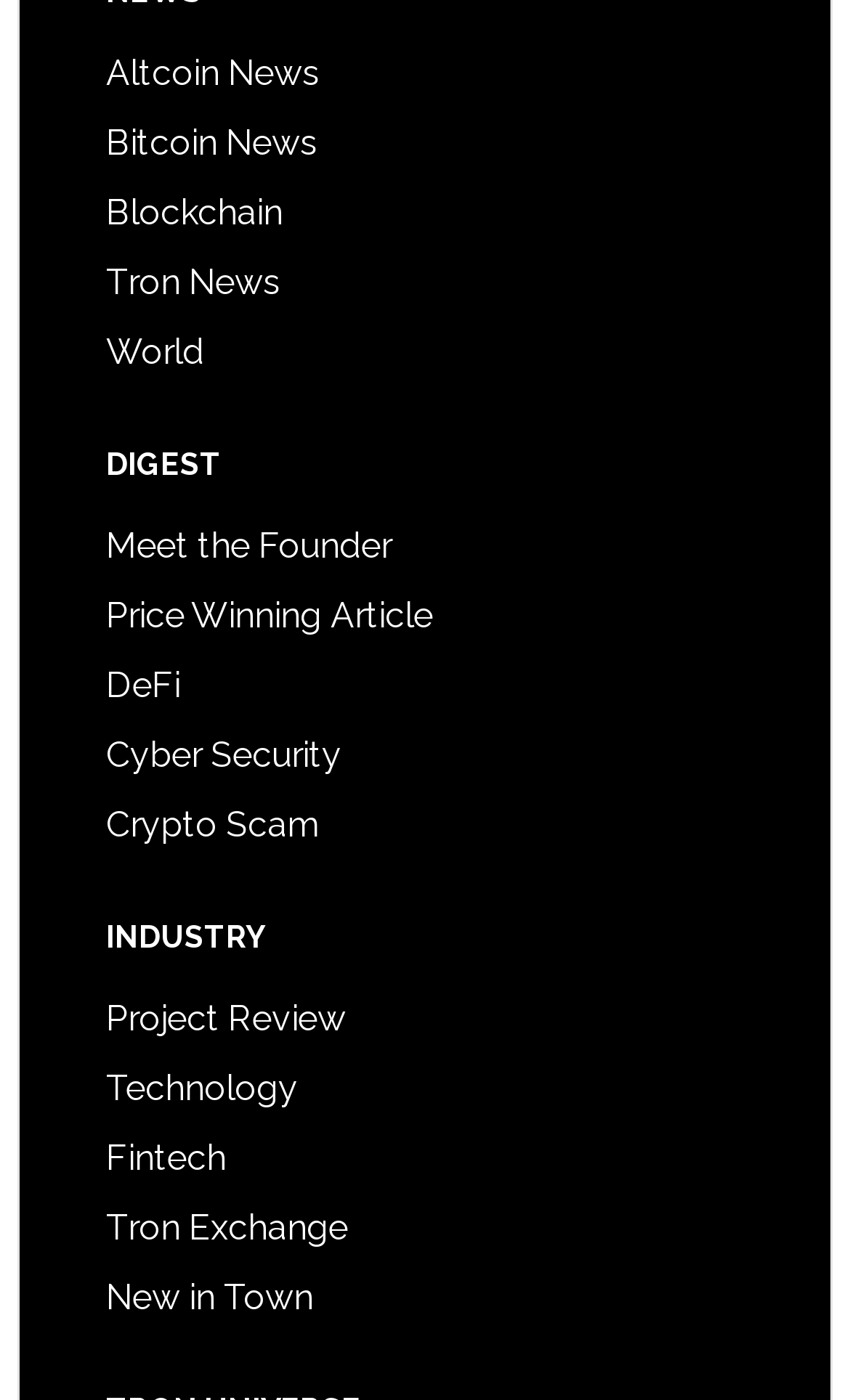Provide the bounding box coordinates of the area you need to click to execute the following instruction: "Explore DeFi".

[0.125, 0.474, 0.212, 0.504]